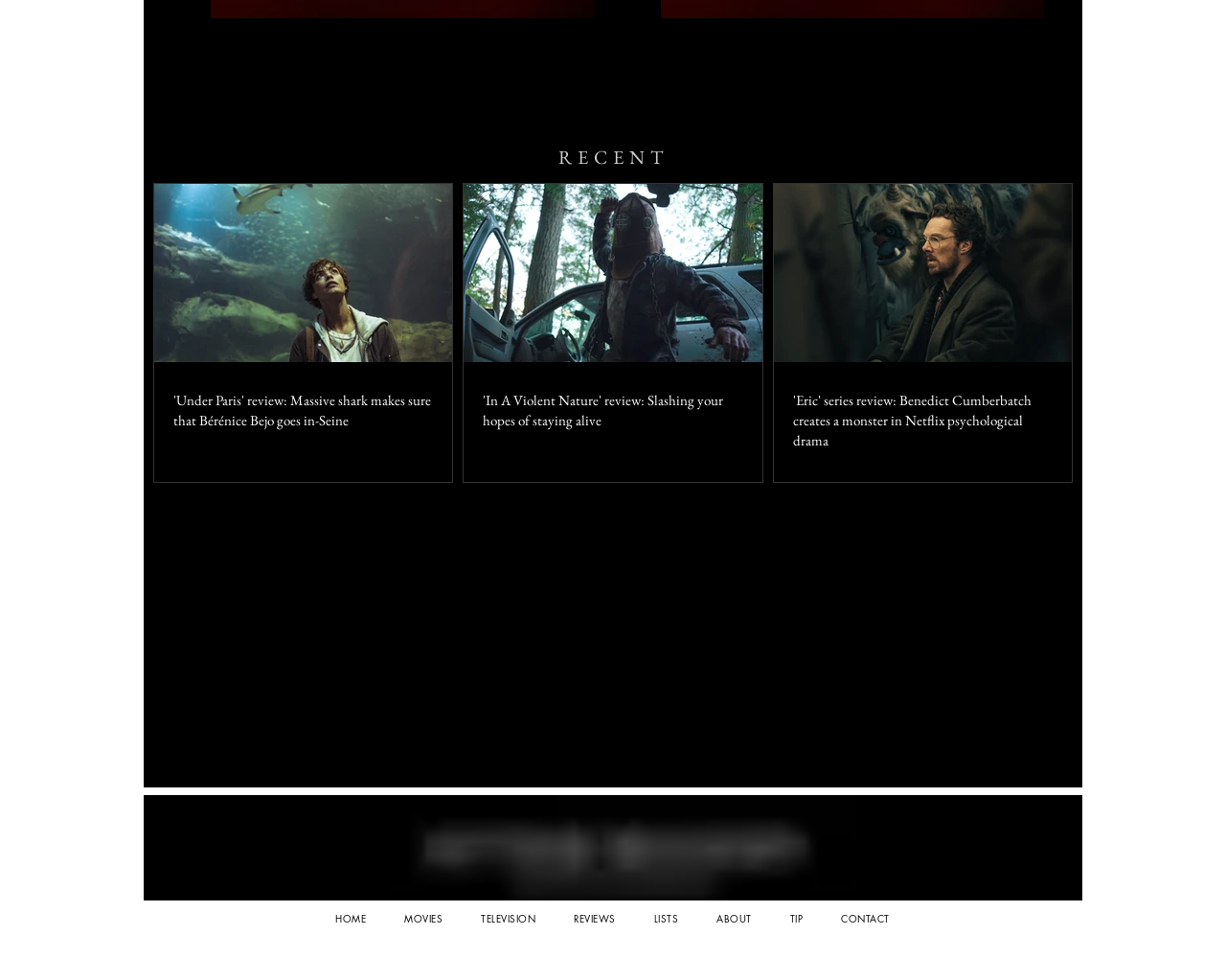Could you locate the bounding box coordinates for the section that should be clicked to accomplish this task: "Check 'after misery on instagram'".

[0.446, 0.955, 0.477, 0.993]